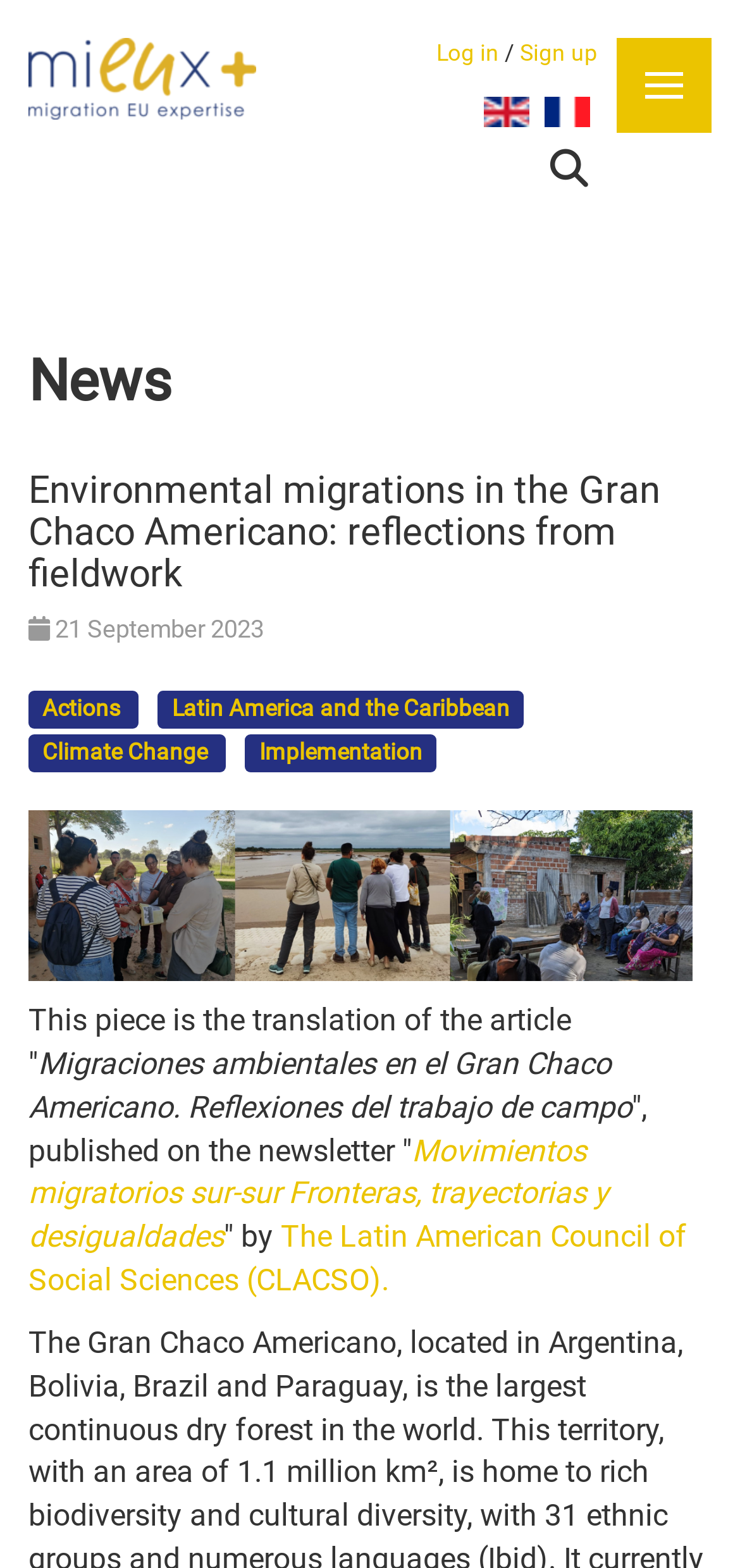Using the details from the image, please elaborate on the following question: What is the language of the webpage?

The webpage provides a language selection option, which includes English and Français, indicating that the webpage is available in multiple languages.